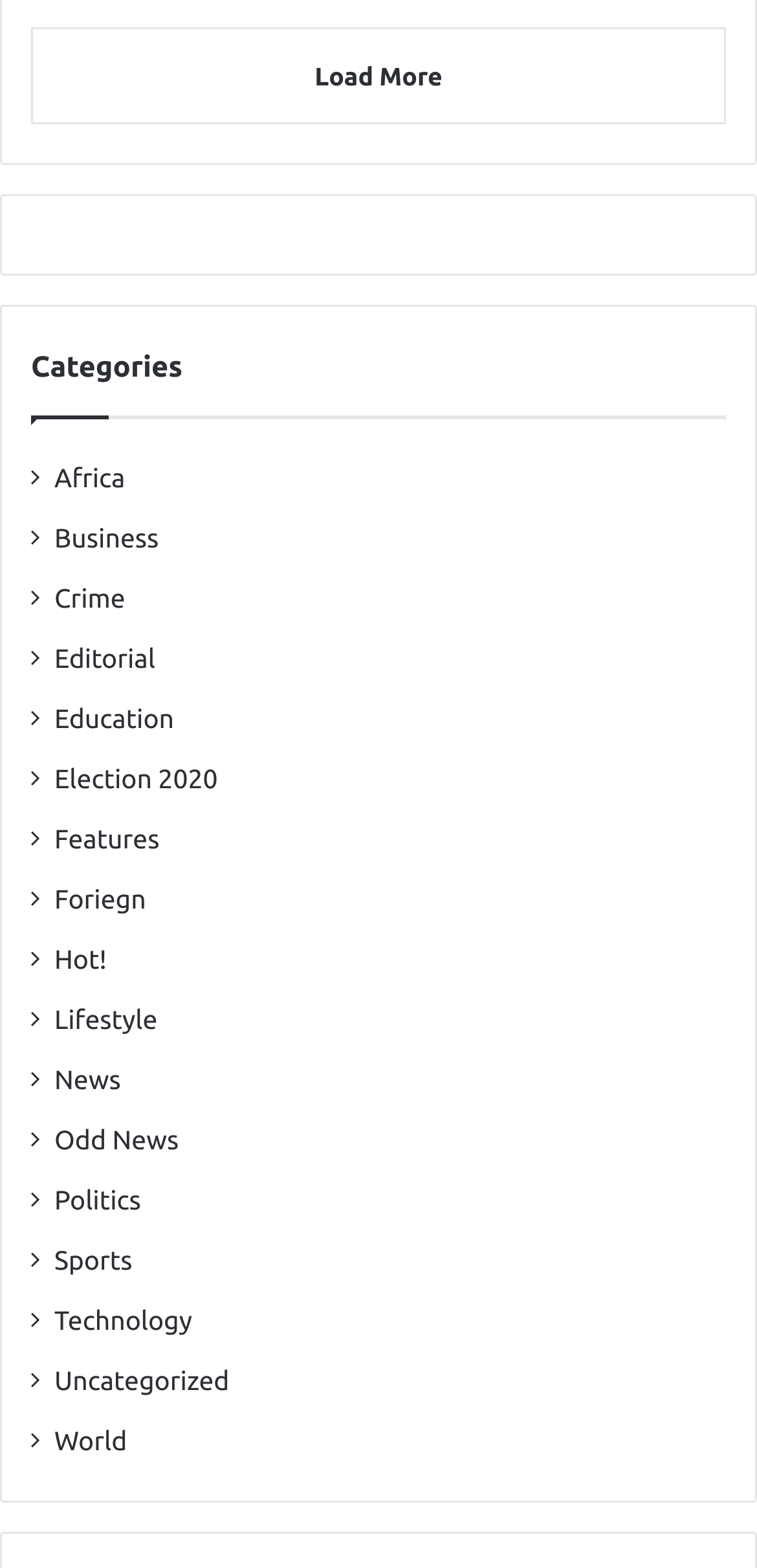What categories are available on this webpage?
Based on the visual information, provide a detailed and comprehensive answer.

By examining the links on the webpage, I can see that there are multiple categories available, including Africa, Business, Crime, Editorial, Education, Election 2020, Features, Foreign, Hot!, Lifestyle, News, Odd News, Politics, Sports, Technology, Uncategorized, and World.